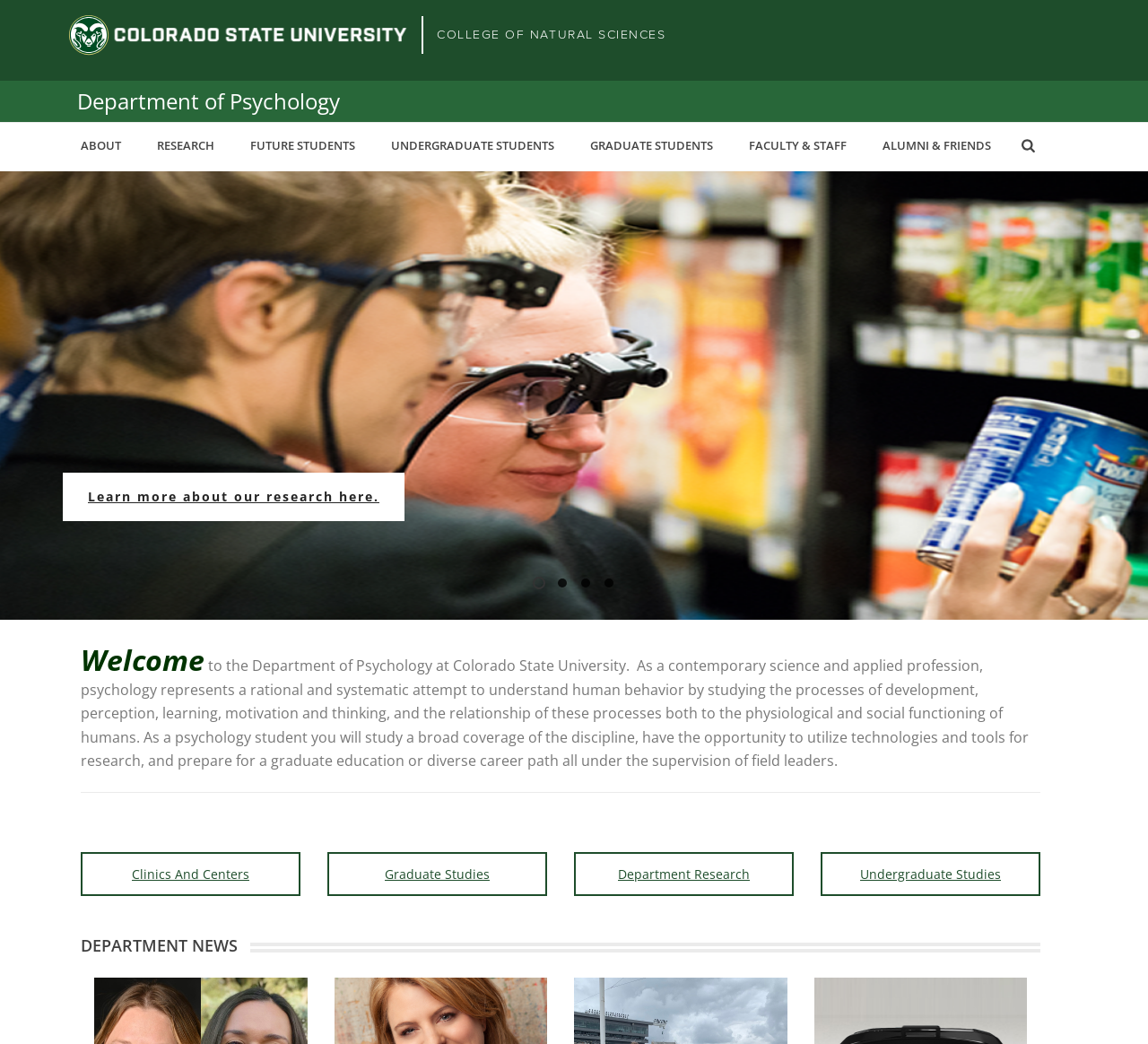Kindly determine the bounding box coordinates of the area that needs to be clicked to fulfill this instruction: "Learn more about 'Clinics And Centers'".

[0.07, 0.816, 0.262, 0.858]